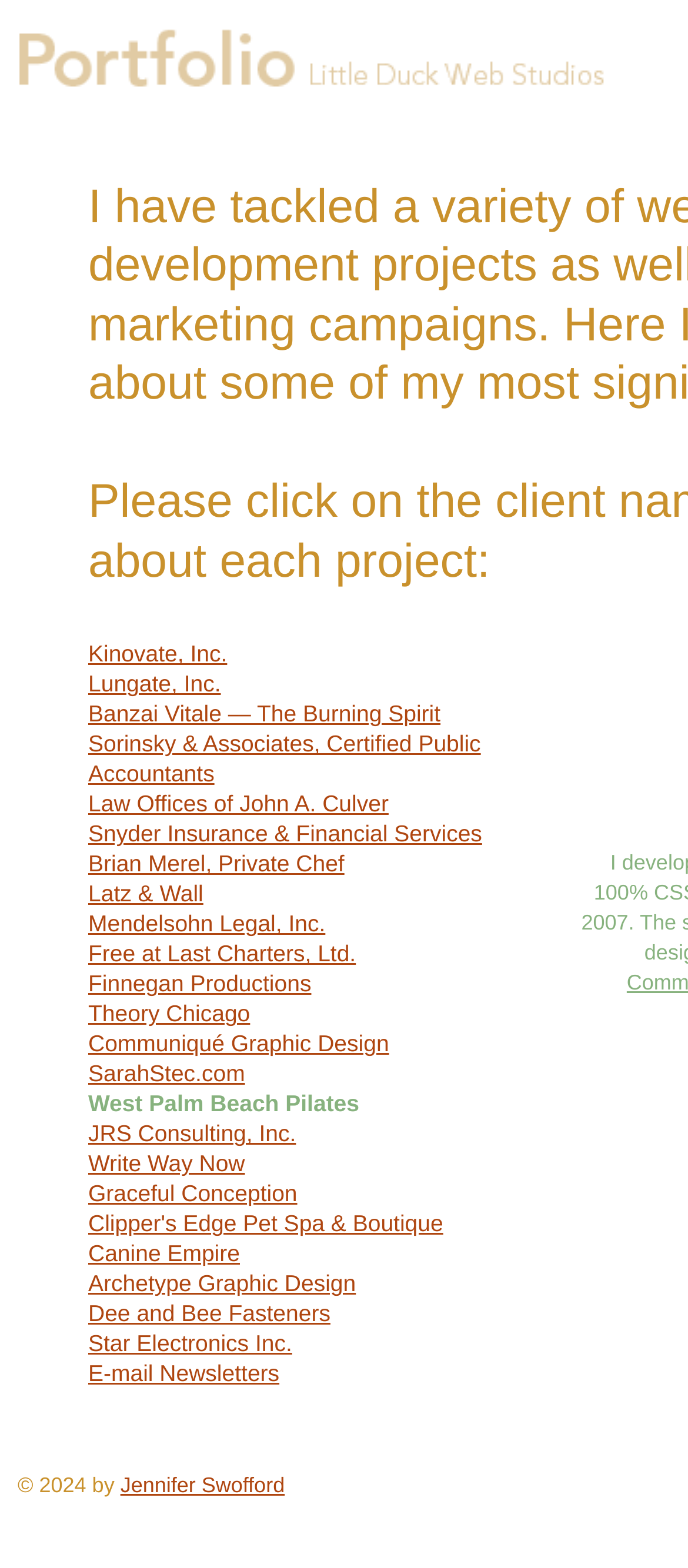Answer the question in one word or a short phrase:
What is the profession of Jennifer Swofford?

Web site development and production specialist